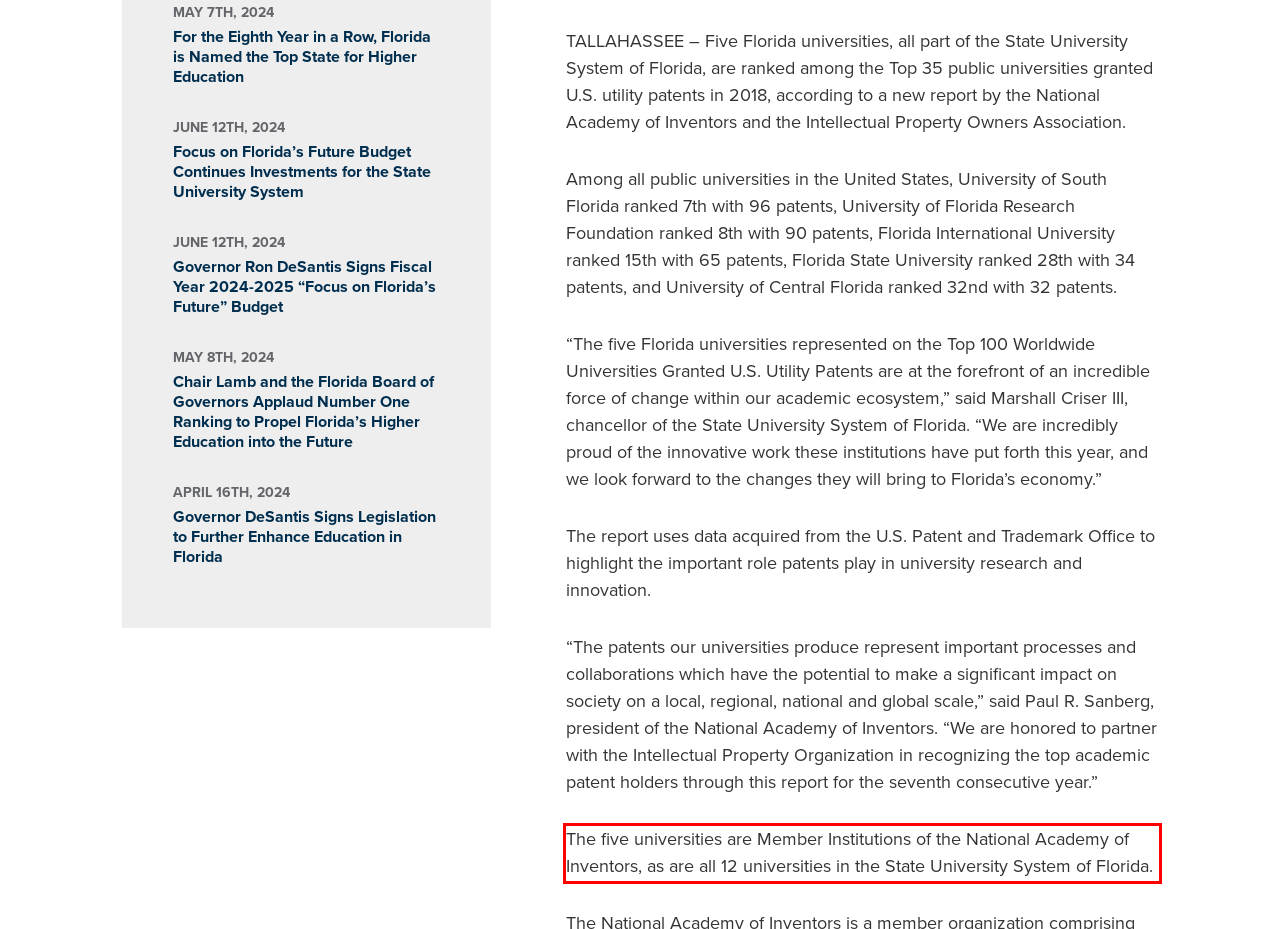Please identify and extract the text content from the UI element encased in a red bounding box on the provided webpage screenshot.

The five universities are Member Institutions of the National Academy of Inventors, as are all 12 universities in the State University System of Florida.